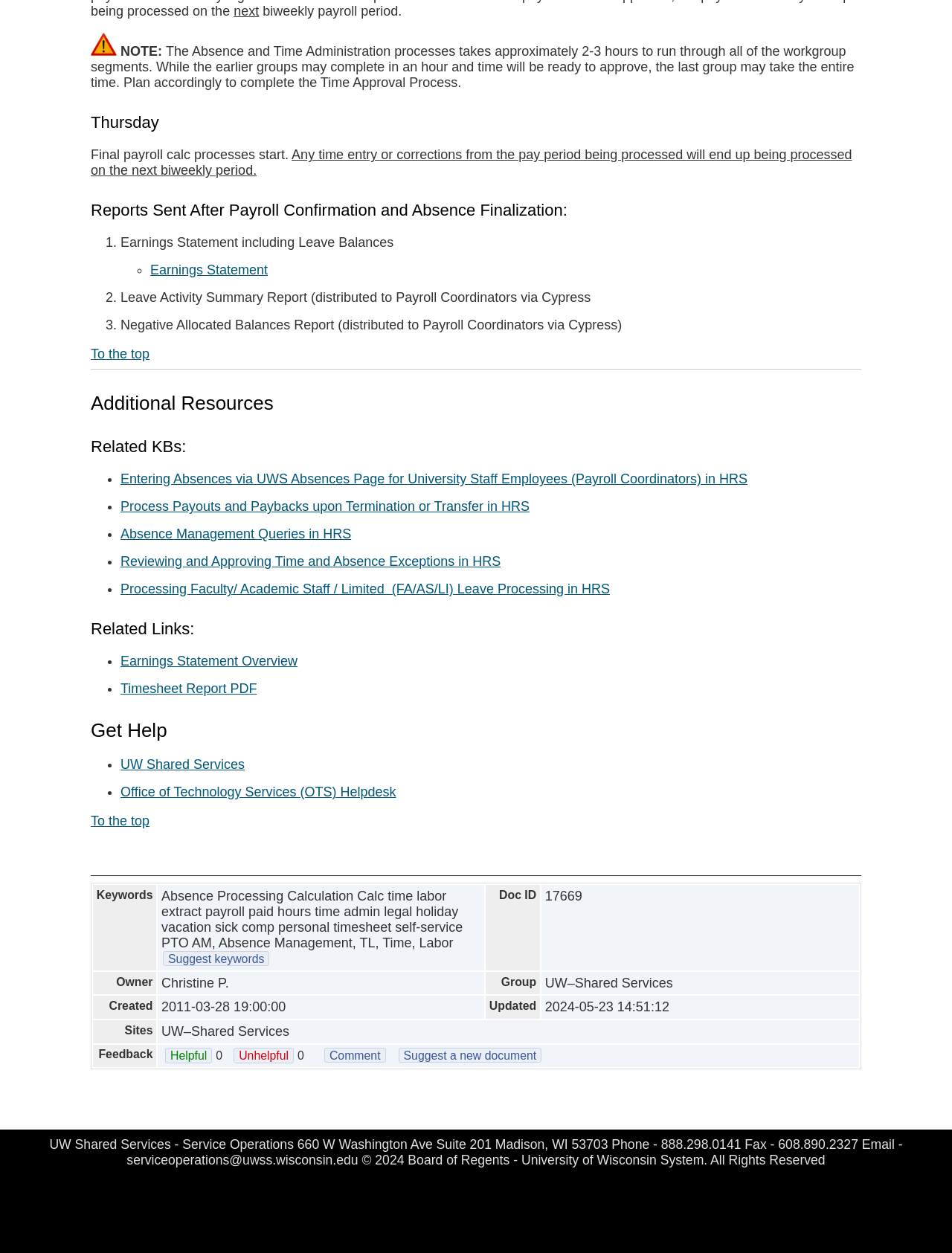Determine the bounding box coordinates for the UI element matching this description: "Suggest keywords".

[0.171, 0.759, 0.283, 0.771]